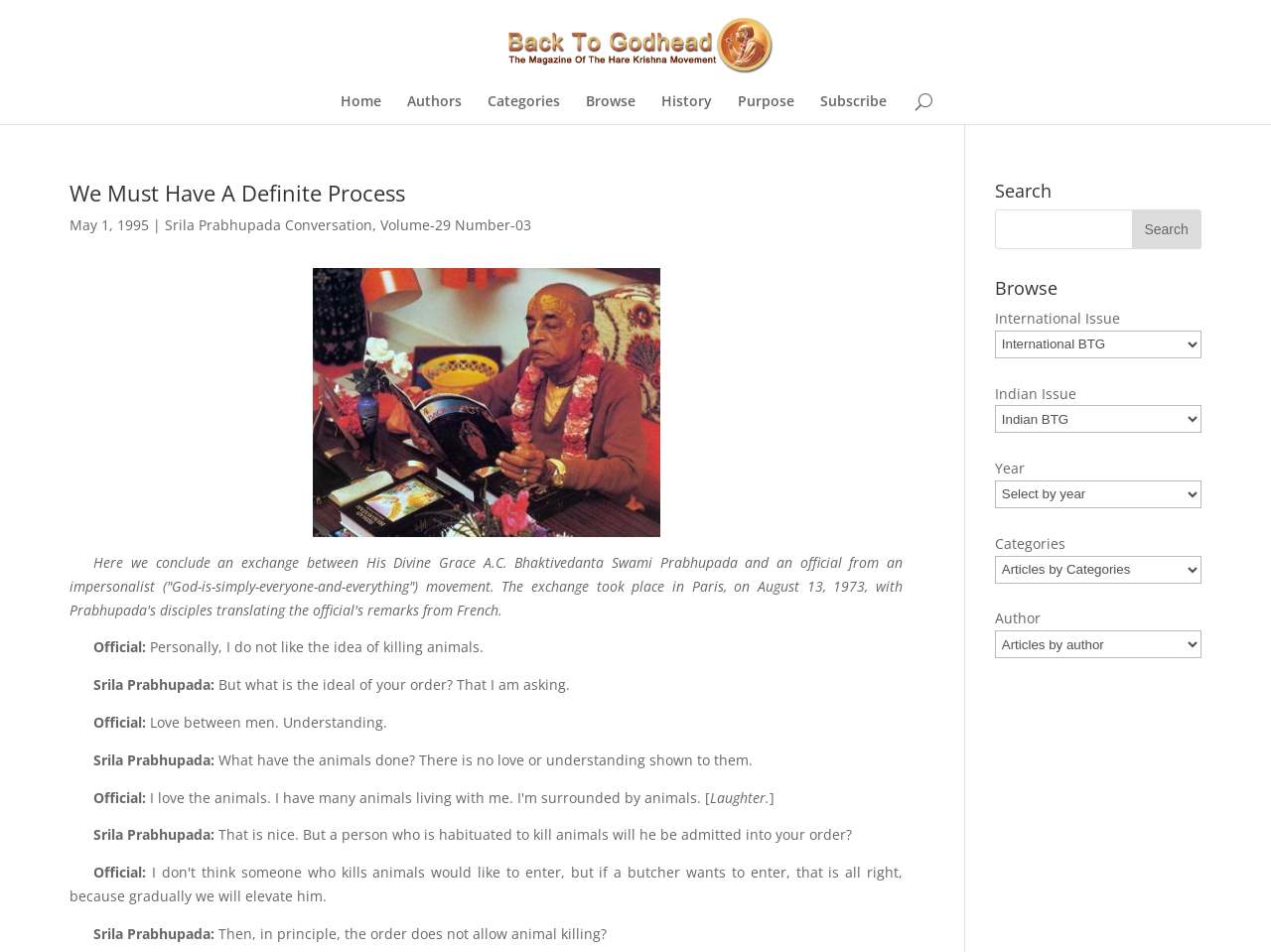Locate and extract the headline of this webpage.

We Must Have A Definite Process